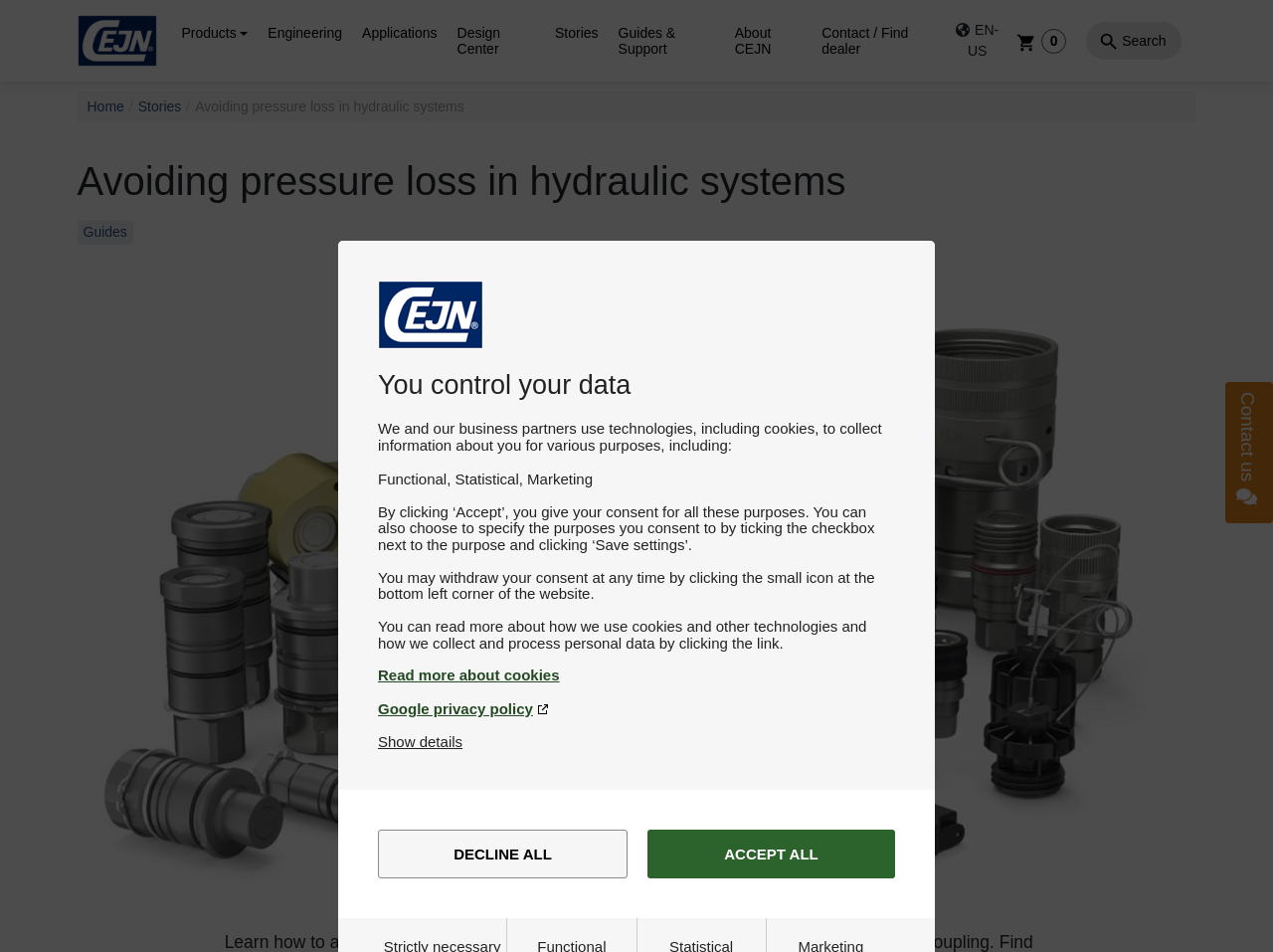Give a short answer to this question using one word or a phrase:
What is the function of the search button?

To search